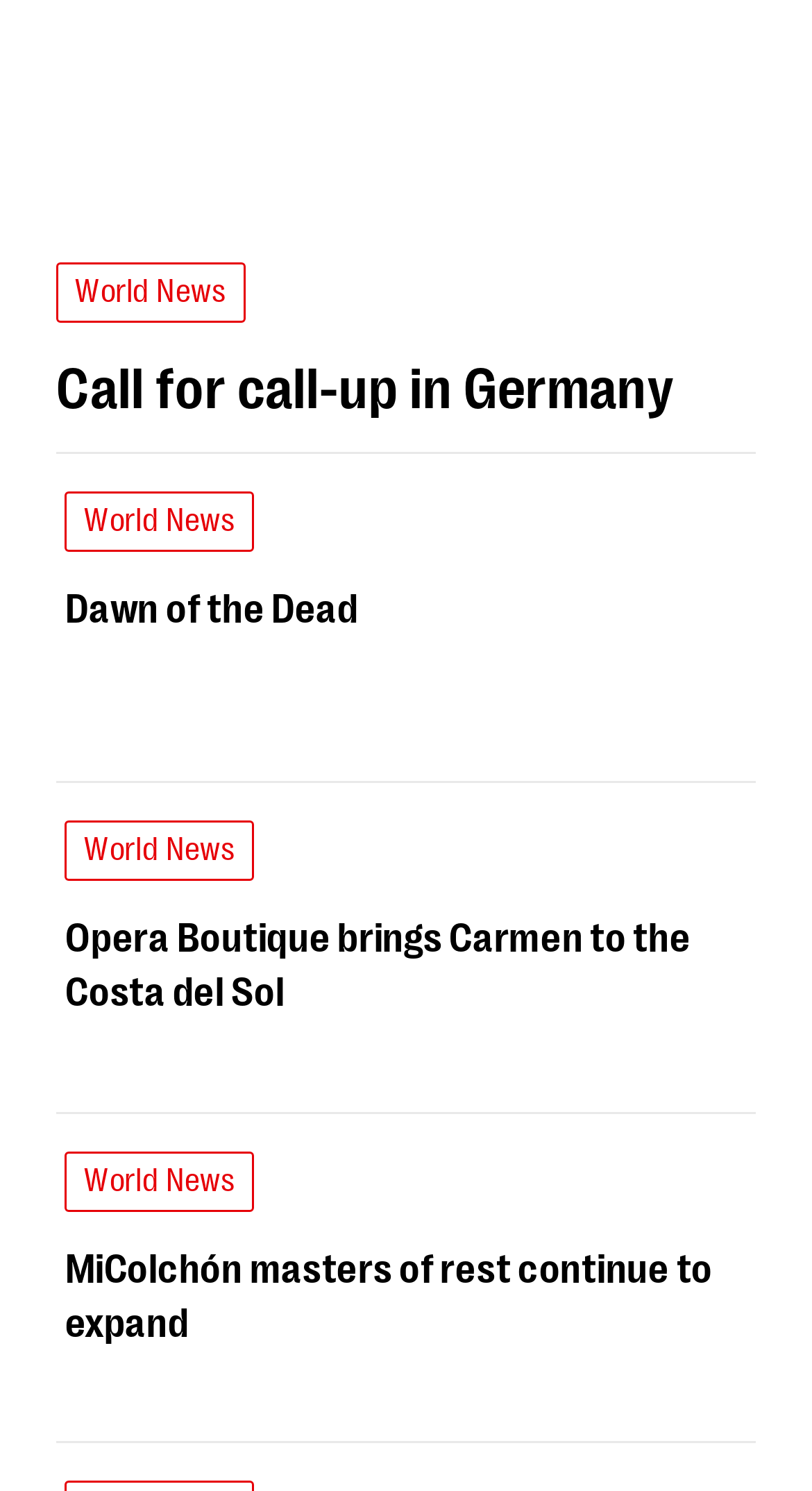Pinpoint the bounding box coordinates of the clickable area necessary to execute the following instruction: "Discover MiColchón masters of rest continue to expand". The coordinates should be given as four float numbers between 0 and 1, namely [left, top, right, bottom].

[0.336, 0.769, 0.931, 0.842]